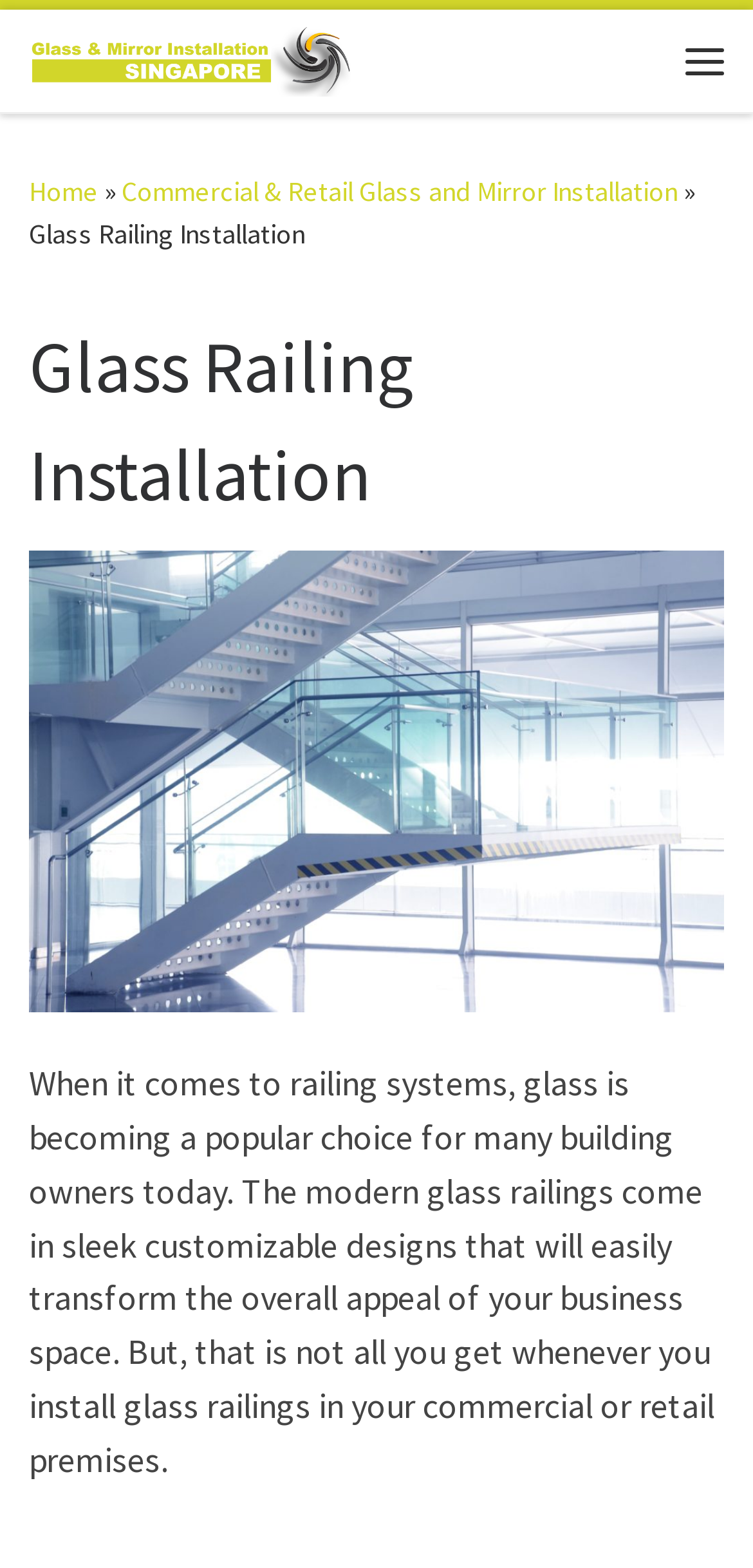What is the design of modern glass railings?
From the image, respond with a single word or phrase.

Sleek customizable